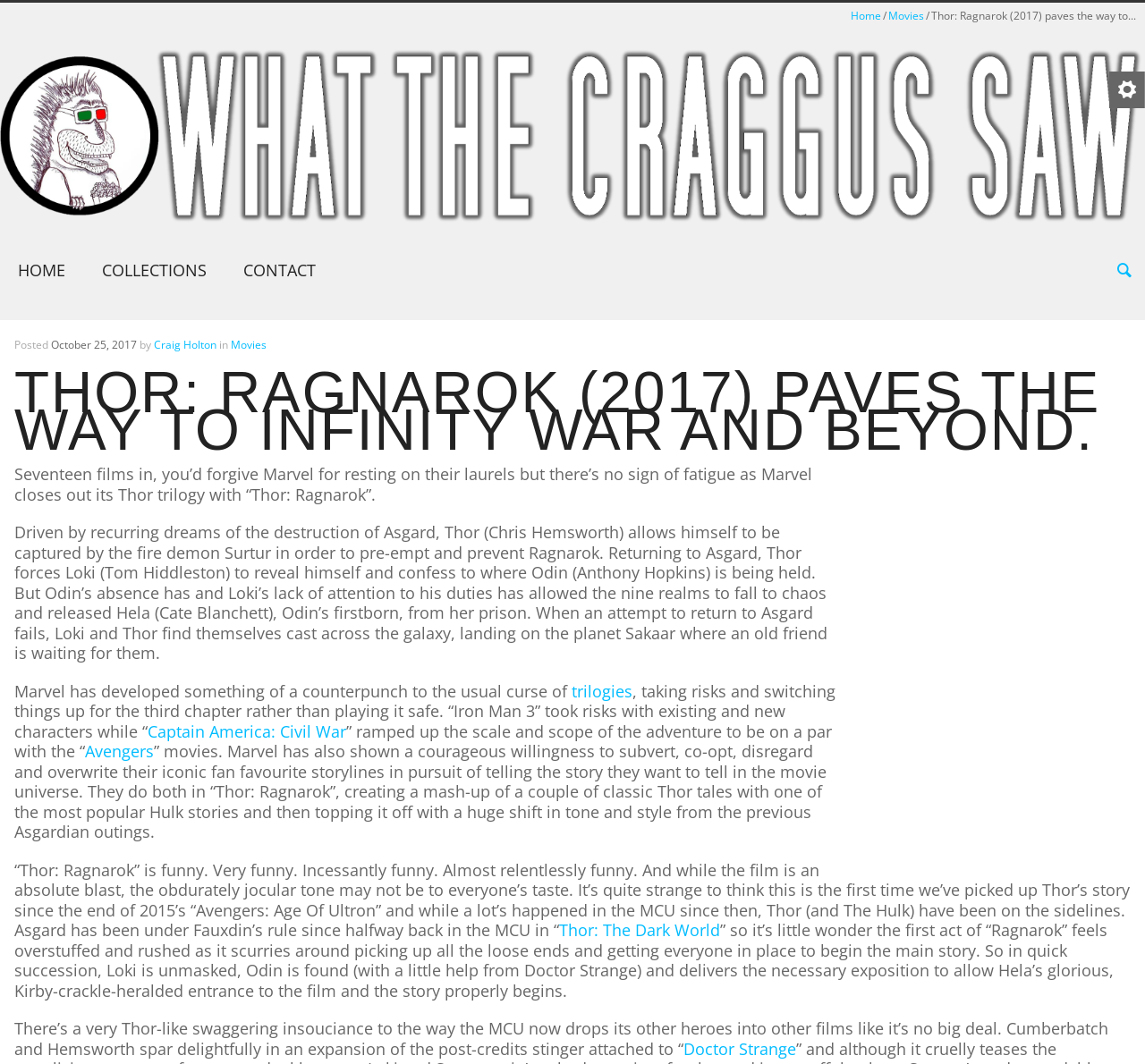Please find the bounding box coordinates of the element's region to be clicked to carry out this instruction: "Click on trilogies".

[0.499, 0.639, 0.552, 0.66]